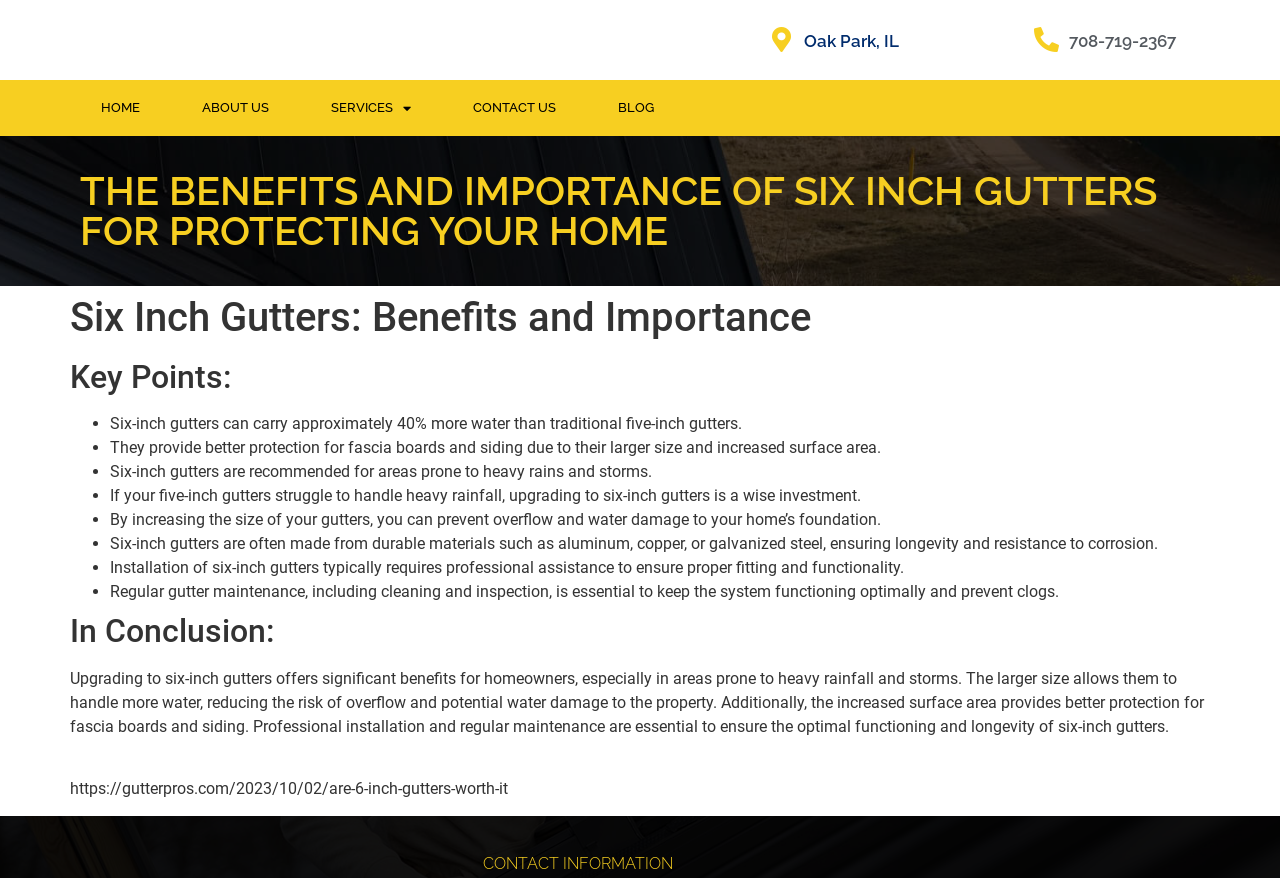Identify the bounding box for the given UI element using the description provided. Coordinates should be in the format (top-left x, top-left y, bottom-right x, bottom-right y) and must be between 0 and 1. Here is the description: Contact Us

[0.345, 0.091, 0.459, 0.155]